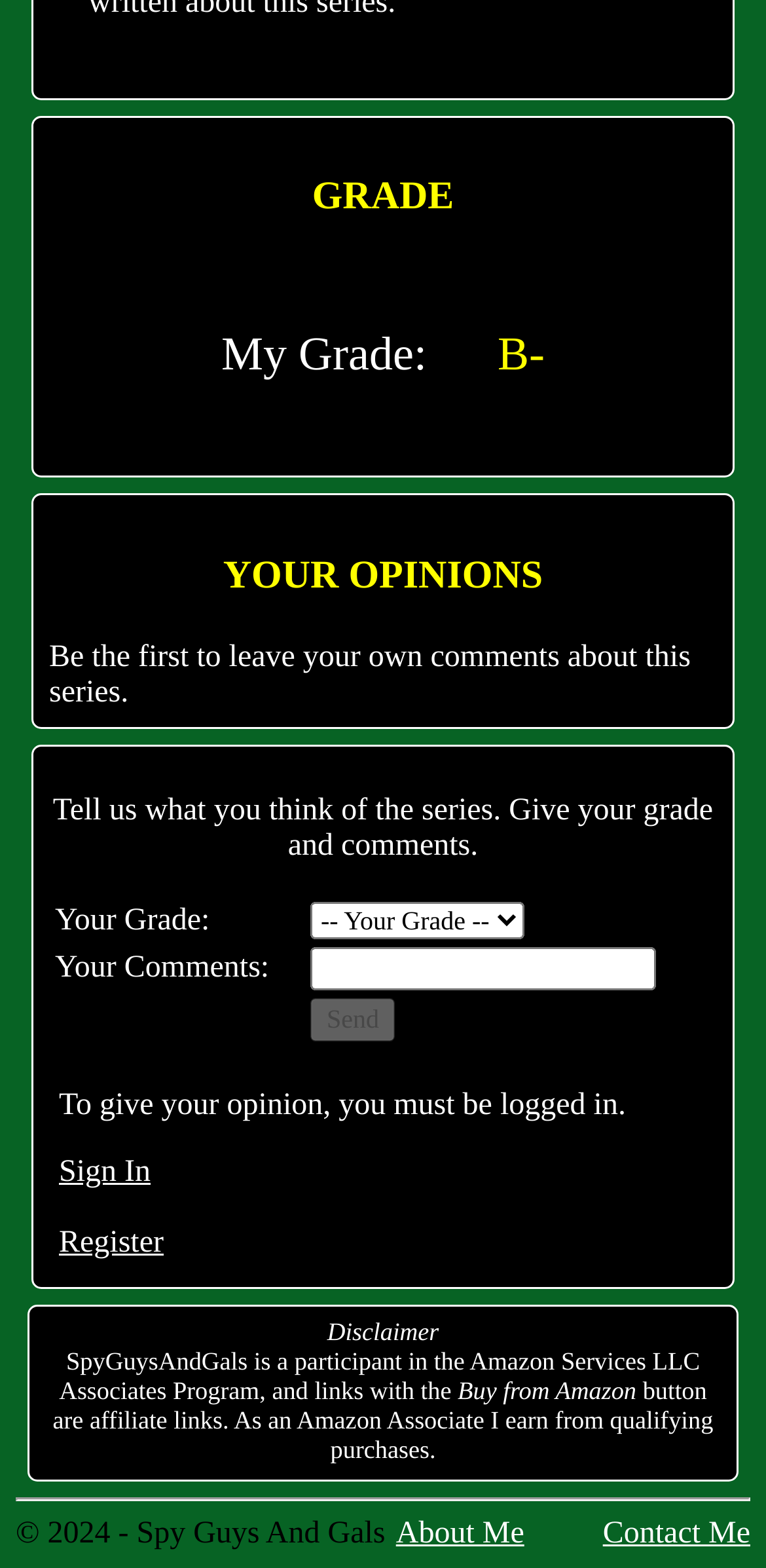Respond with a single word or phrase to the following question: What is the disclaimer about?

Affiliate links